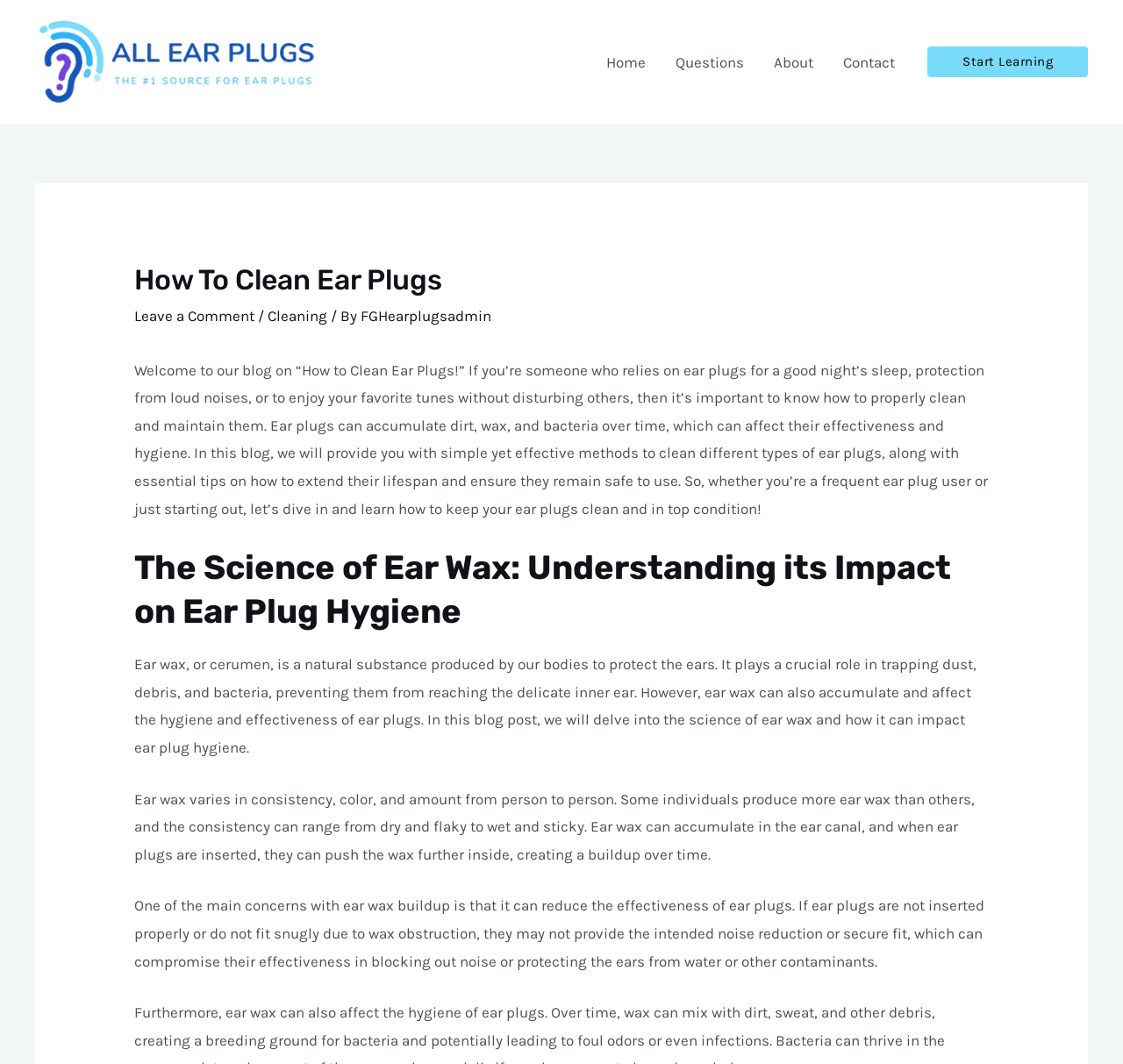Determine the heading of the webpage and extract its text content.

How To Clean Ear Plugs